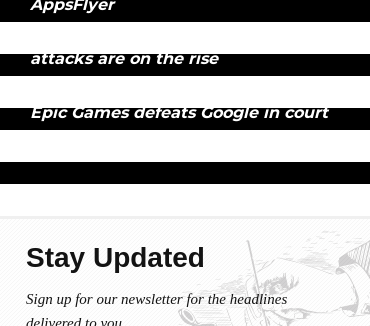Describe every detail you can see in the image.

The image features a section of text that highlights recent news articles, including "Odeeo hires Spotify executive James Cowan" and "Social engineering takeover attacks are on the rise." Below this, another headline announces, "Epic Games defeats Google in court." The layout suggests a focus on updates in technology and business, possibly catering to an audience interested in the latest industry developments. The design likely aims to draw attention to these pivotal stories, encouraging readers to stay informed about significant events affecting the tech landscape.